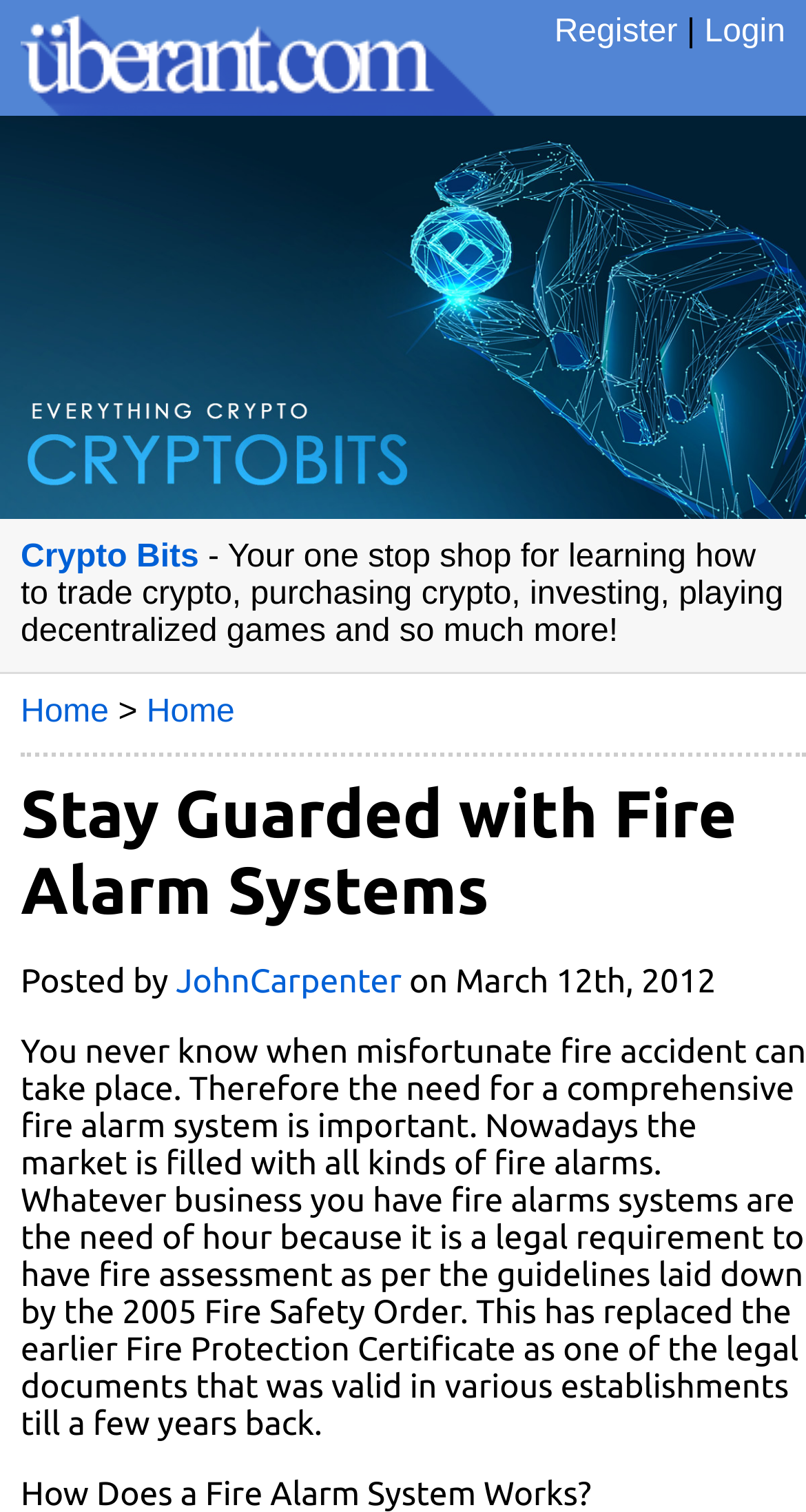Locate the primary headline on the webpage and provide its text.

Stay Guarded with Fire Alarm Systems